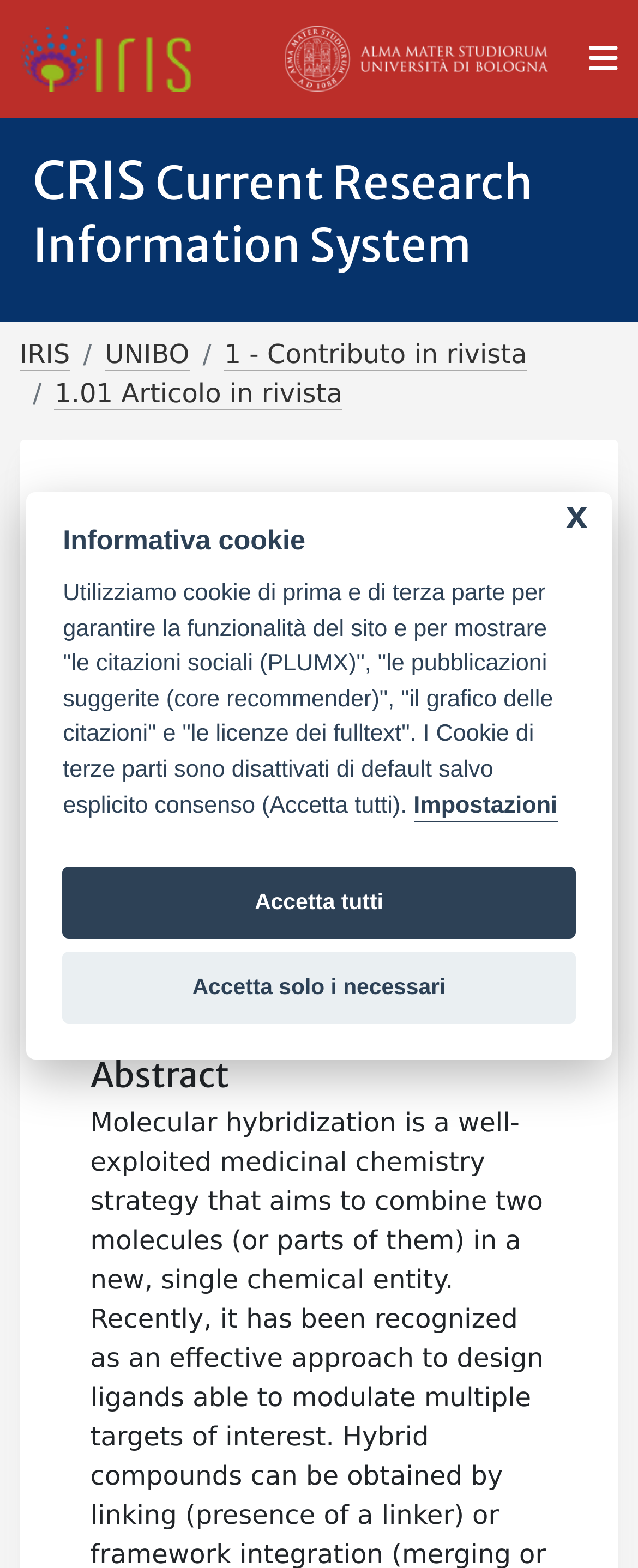Please find and report the bounding box coordinates of the element to click in order to perform the following action: "show navigation menu". The coordinates should be expressed as four float numbers between 0 and 1, in the format [left, top, right, bottom].

[0.923, 0.027, 0.969, 0.048]